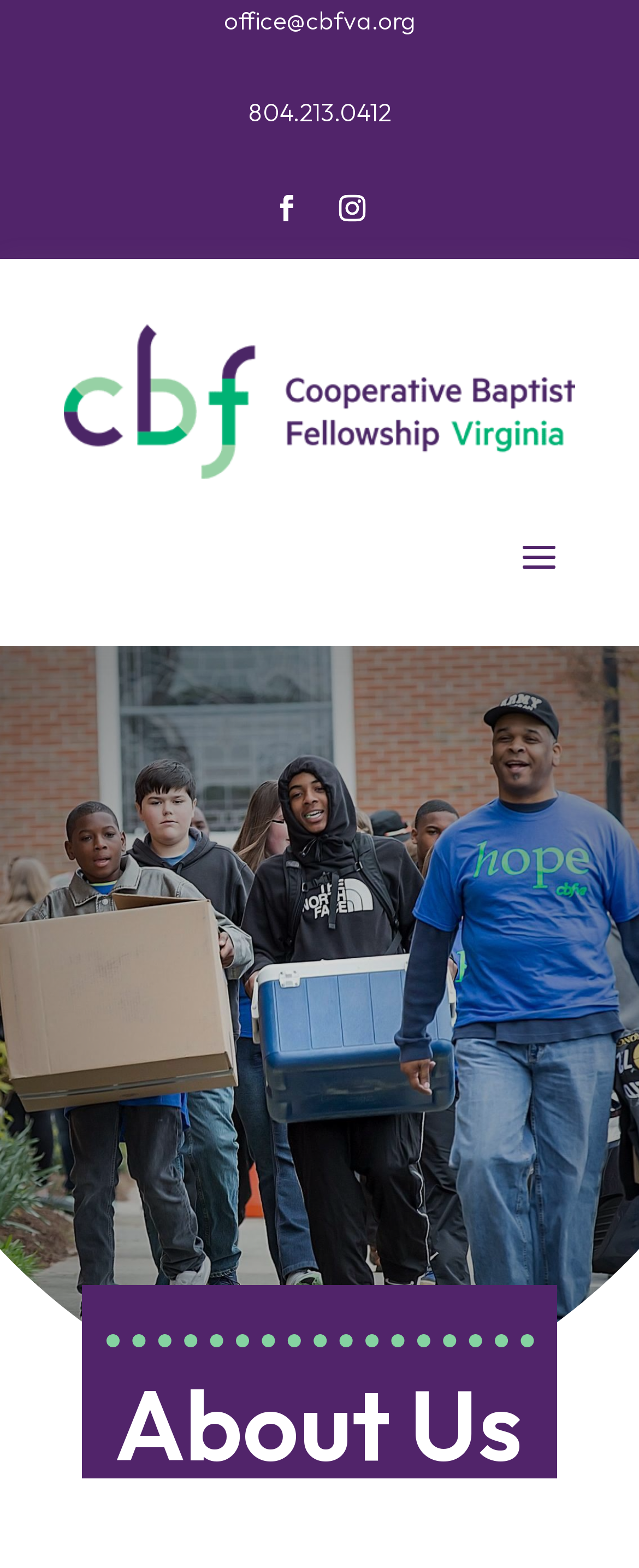What is the phone number of the office?
Please provide a detailed and thorough answer to the question.

I found the phone number by looking at the static text elements on the webpage, and I saw '804.213.0412' which is likely the phone number of the office.